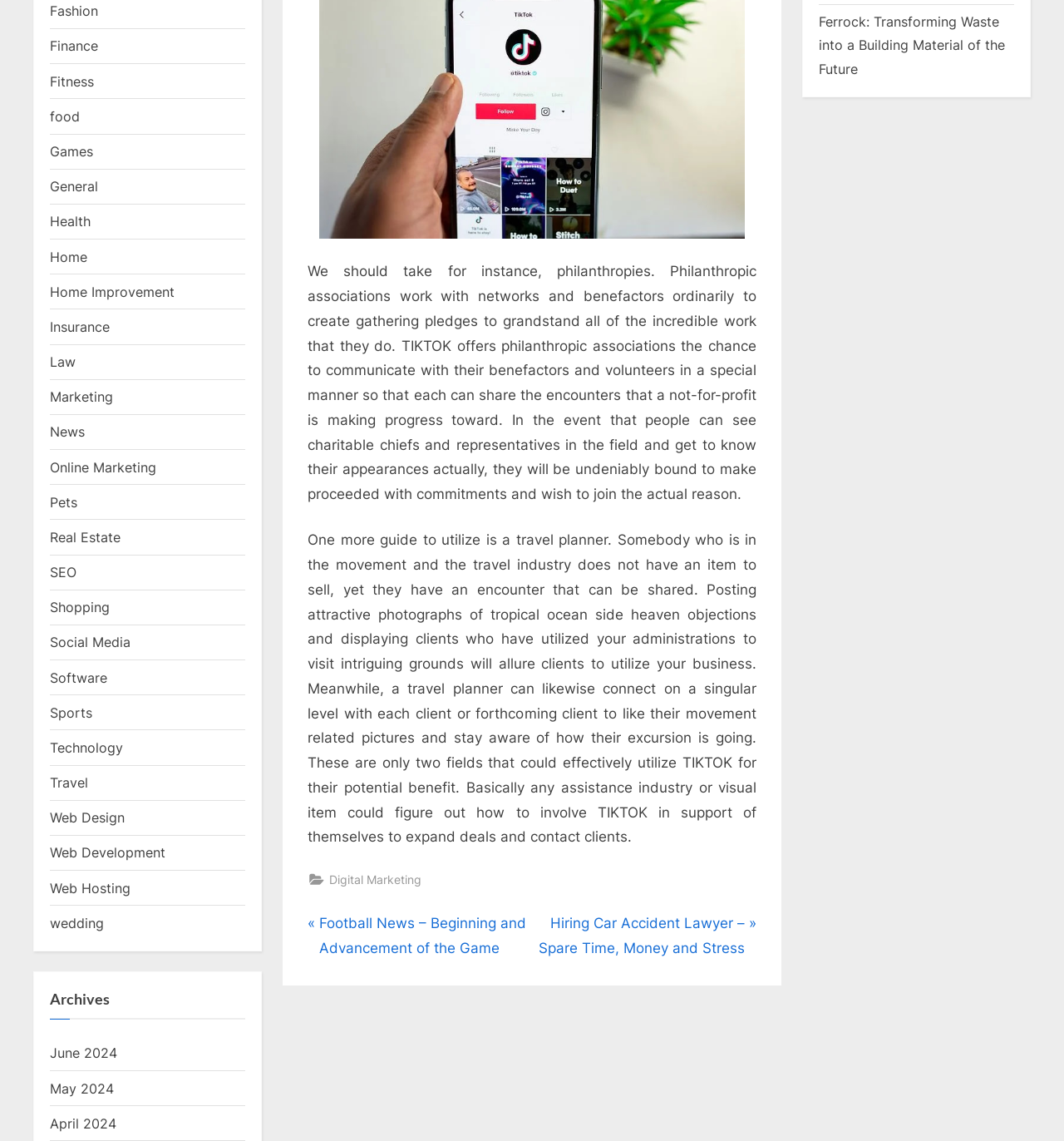Identify the bounding box coordinates for the element you need to click to achieve the following task: "Click on Digital Marketing". Provide the bounding box coordinates as four float numbers between 0 and 1, in the form [left, top, right, bottom].

[0.309, 0.762, 0.396, 0.78]